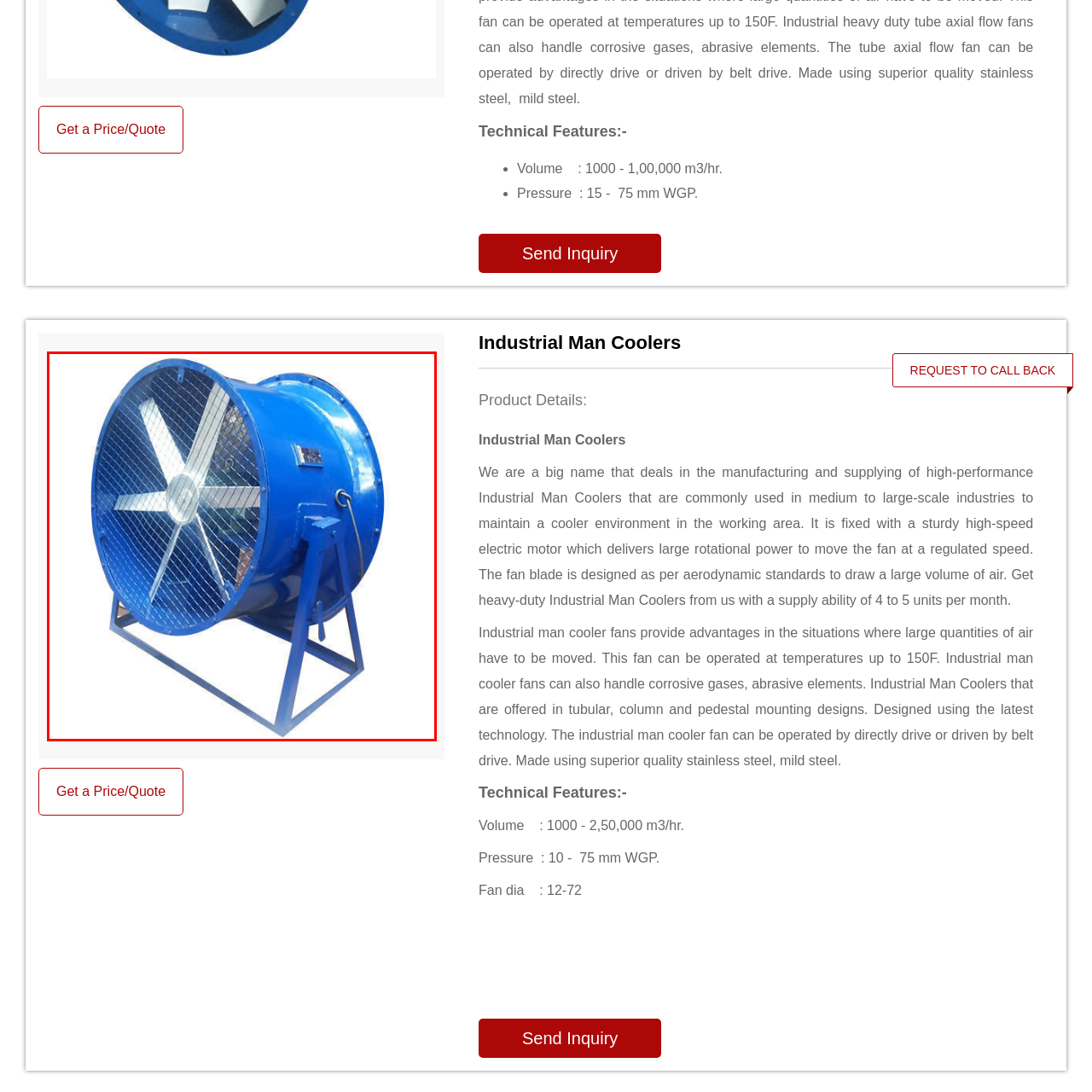What is the maximum temperature the industrial man cooler can operate in?
Look closely at the area highlighted by the red bounding box and give a detailed response to the question.

According to the caption, the industrial man cooler is adept at operation in temperatures up to 150°F, making this the maximum temperature it can operate in.